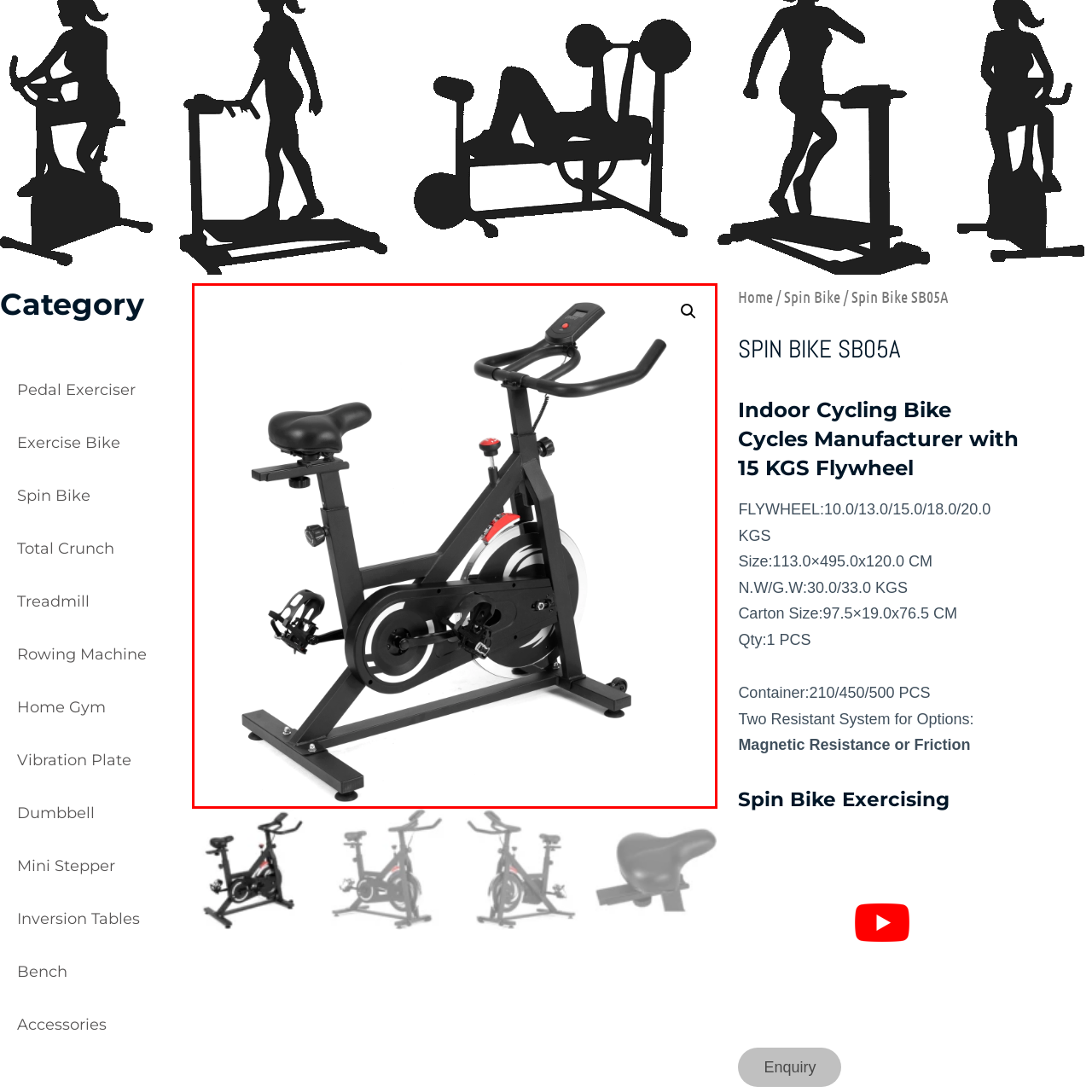What is the function of the digital display on the handlebars?
Focus on the image highlighted by the red bounding box and give a comprehensive answer using the details from the image.

The digital display on the handlebars is likely used to track various workout metrics, such as speed, distance, and perhaps heart rate, during exercise sessions. This allows users to monitor their progress and adjust their workout routine accordingly.